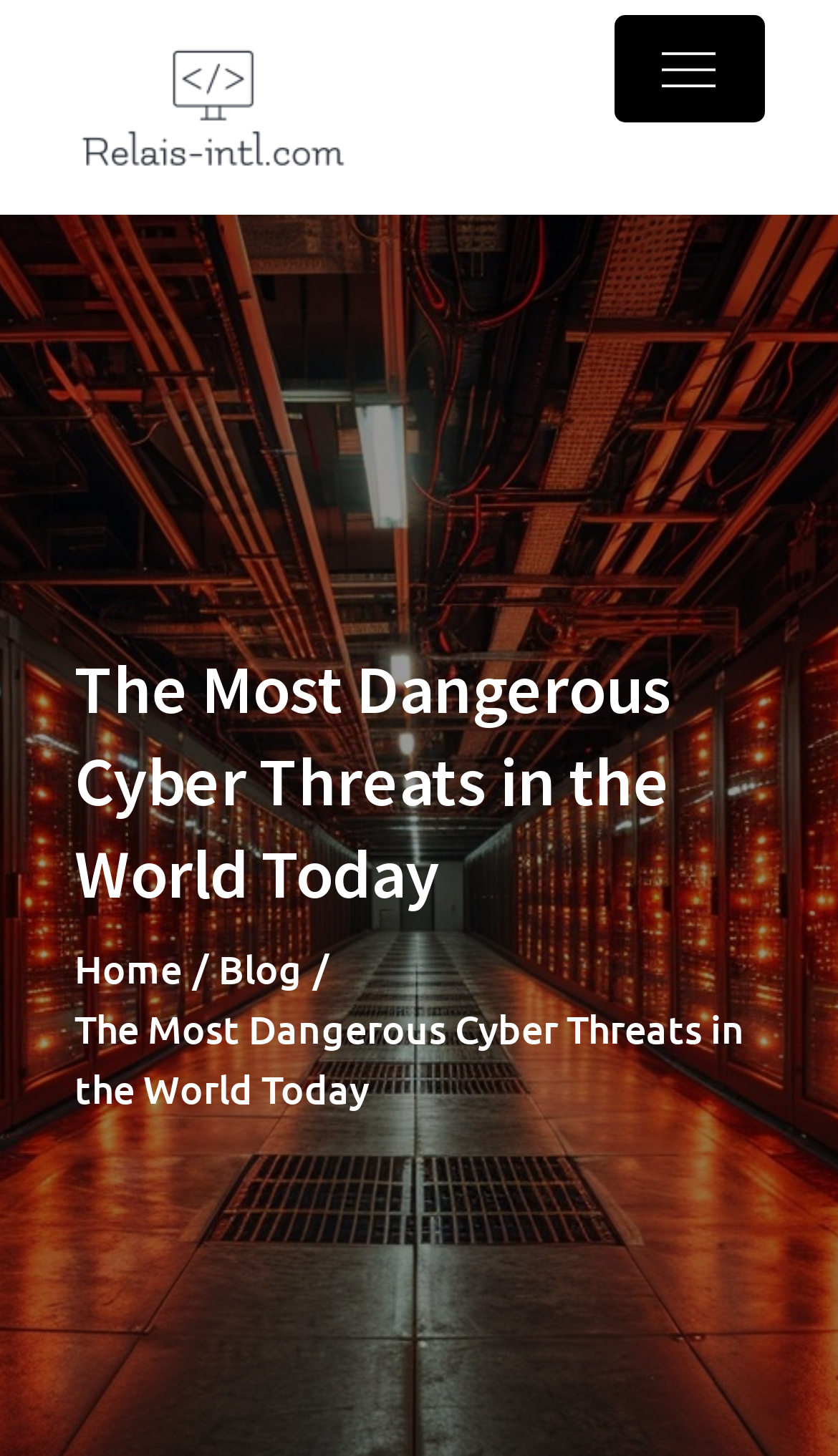How many links are in the breadcrumbs navigation?
Please provide a single word or phrase answer based on the image.

2